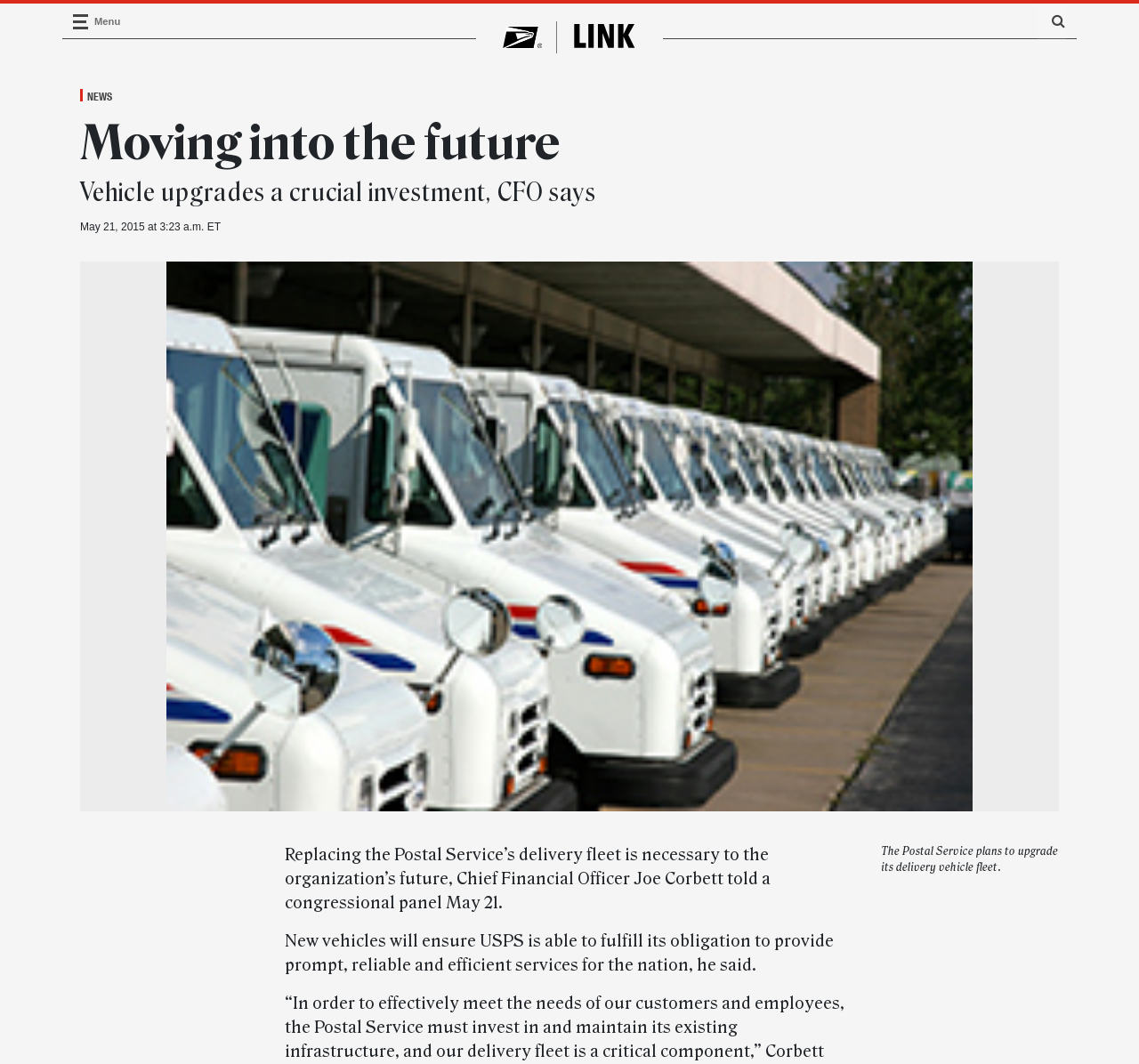What is the logo of the organization?
Look at the image and provide a short answer using one word or a phrase.

USPS